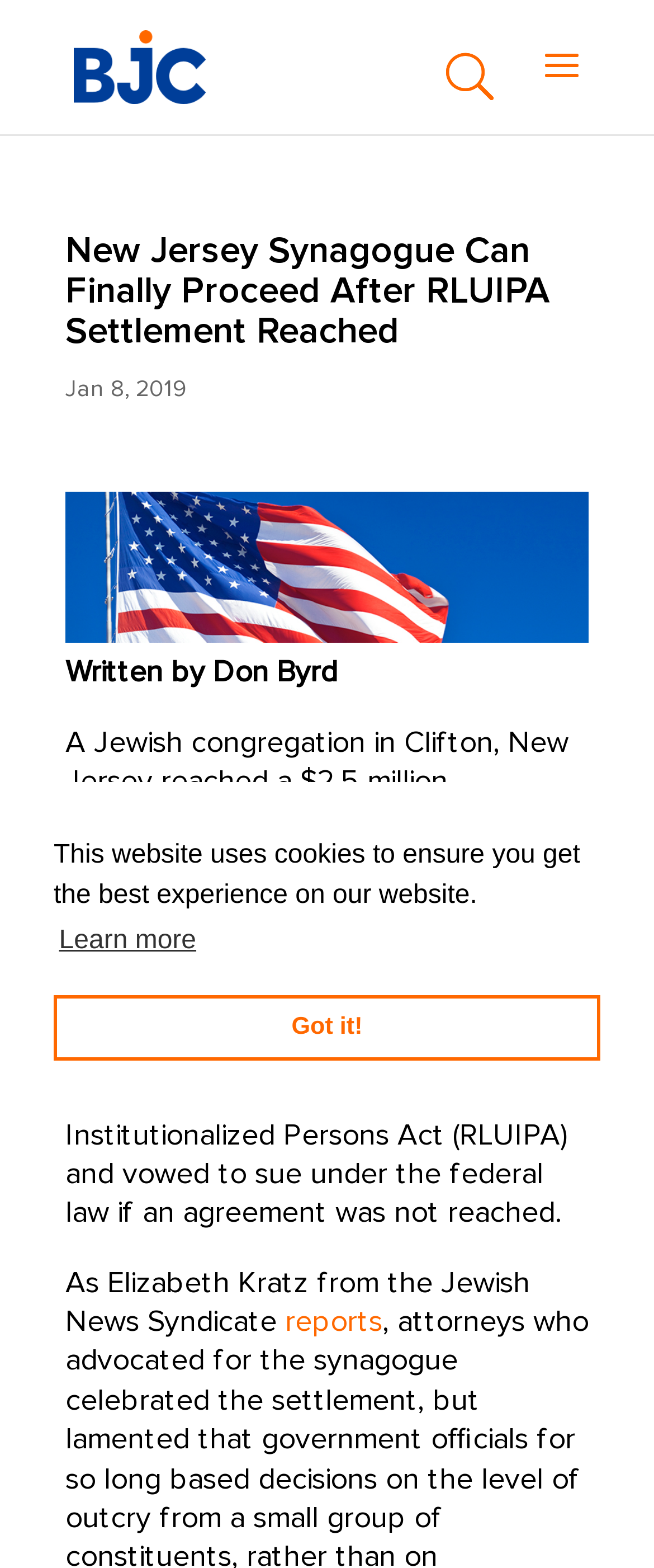What is the date of the article?
Please use the image to deliver a detailed and complete answer.

The answer can be found in the StaticText element with the text 'Jan 8, 2019' which is located below the main heading and above the article content.